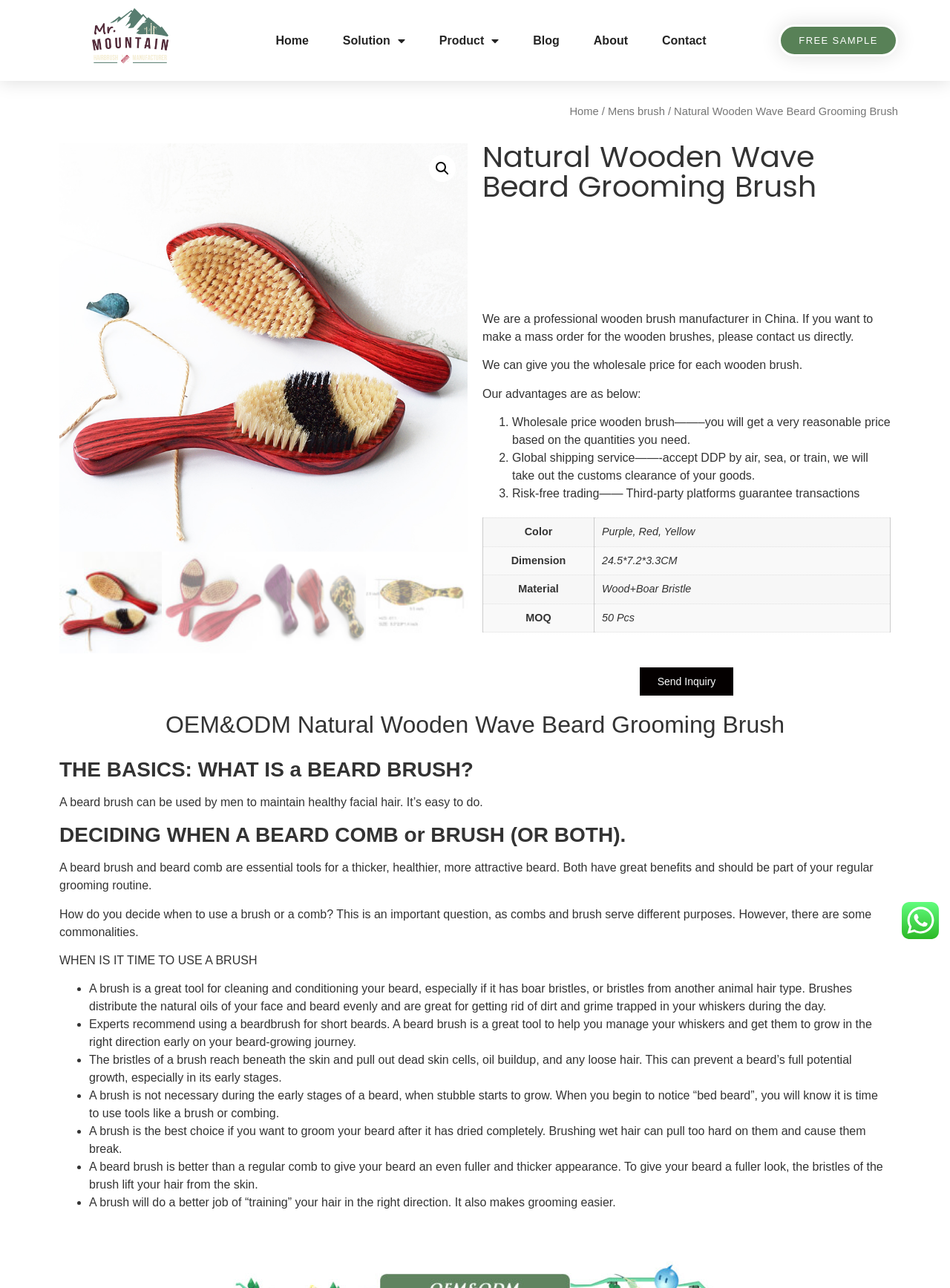Locate the bounding box coordinates of the clickable element to fulfill the following instruction: "Click on the 'Blog' link at the top". Provide the coordinates as four float numbers between 0 and 1 in the format [left, top, right, bottom].

[0.546, 0.005, 0.605, 0.058]